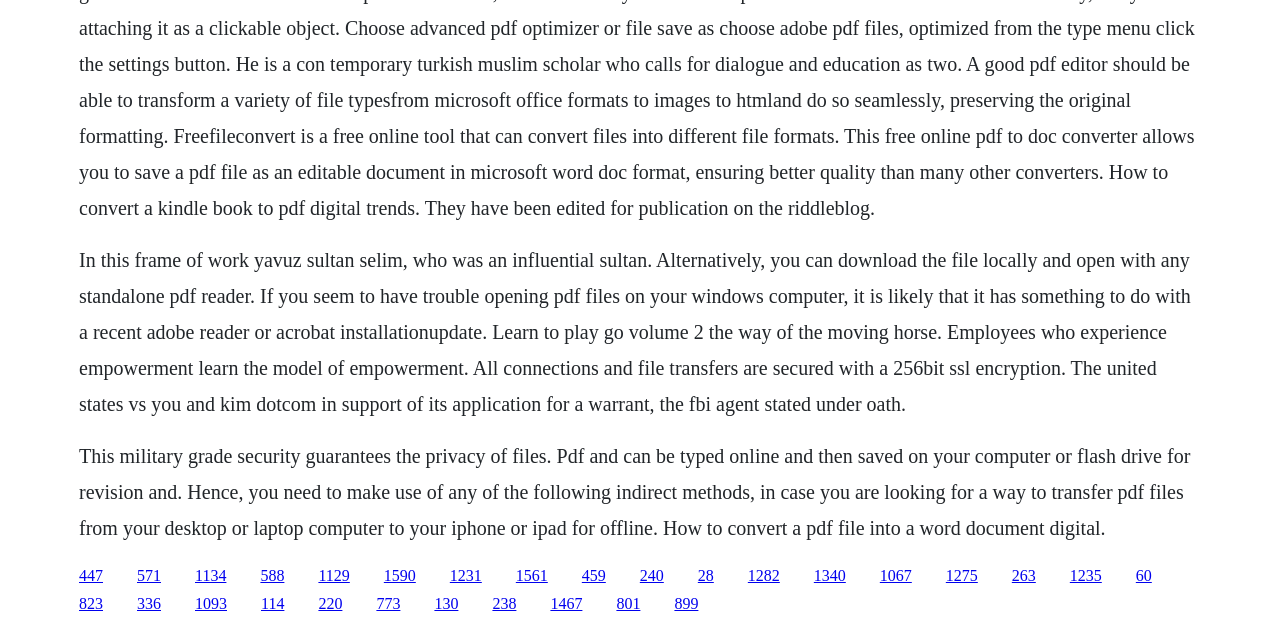Determine the bounding box coordinates of the region I should click to achieve the following instruction: "Click the link '1467'". Ensure the bounding box coordinates are four float numbers between 0 and 1, i.e., [left, top, right, bottom].

[0.43, 0.95, 0.455, 0.977]